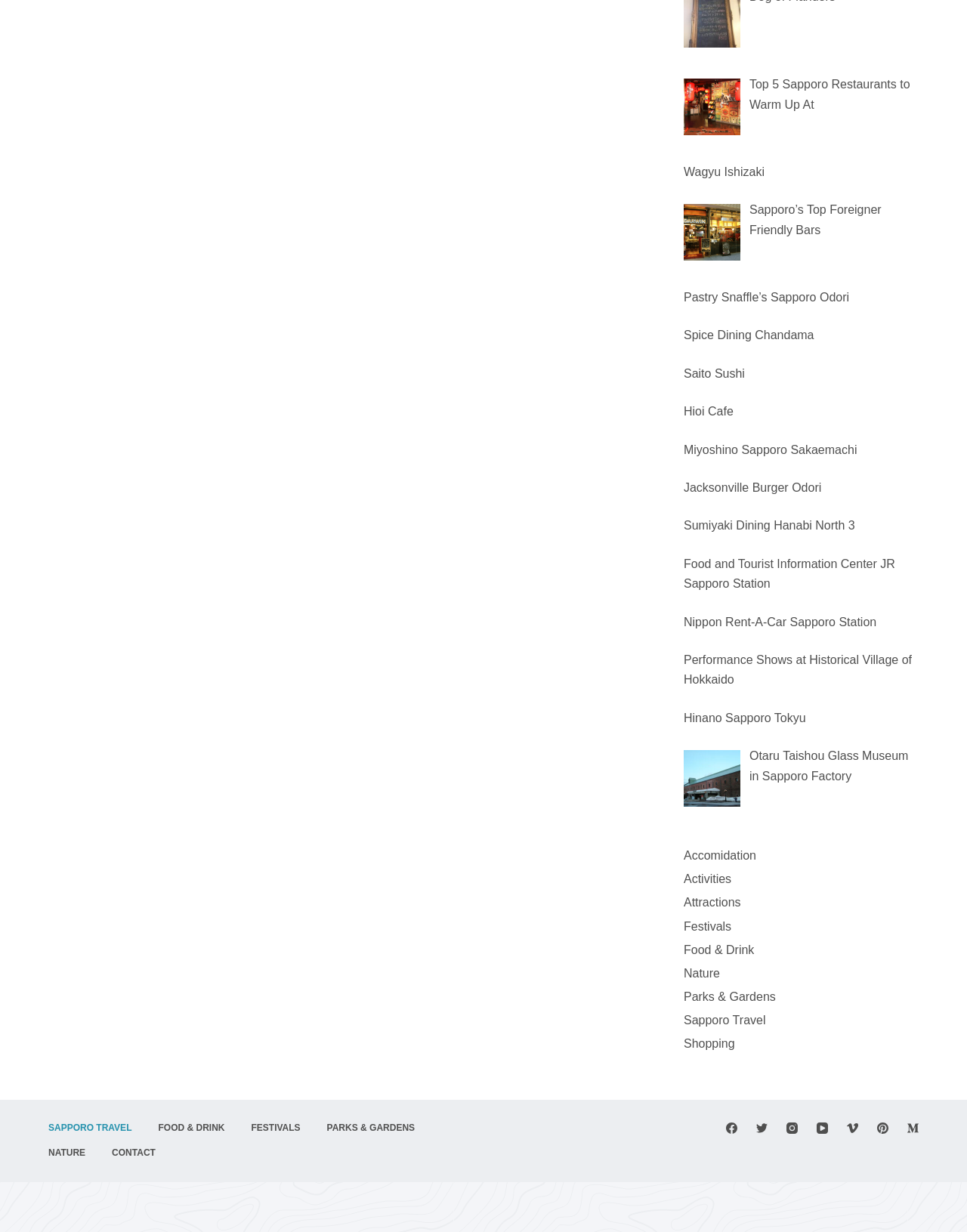What type of content is available under the 'Food & Drink' category?
Please ensure your answer is as detailed and informative as possible.

Based on the links under the 'Food & Drink' category, it appears to provide information about restaurants and bars in Sapporo, including Ramen Republic Kyowakoku, Wagyu Ishizaki, British Pub Darwin, and more.